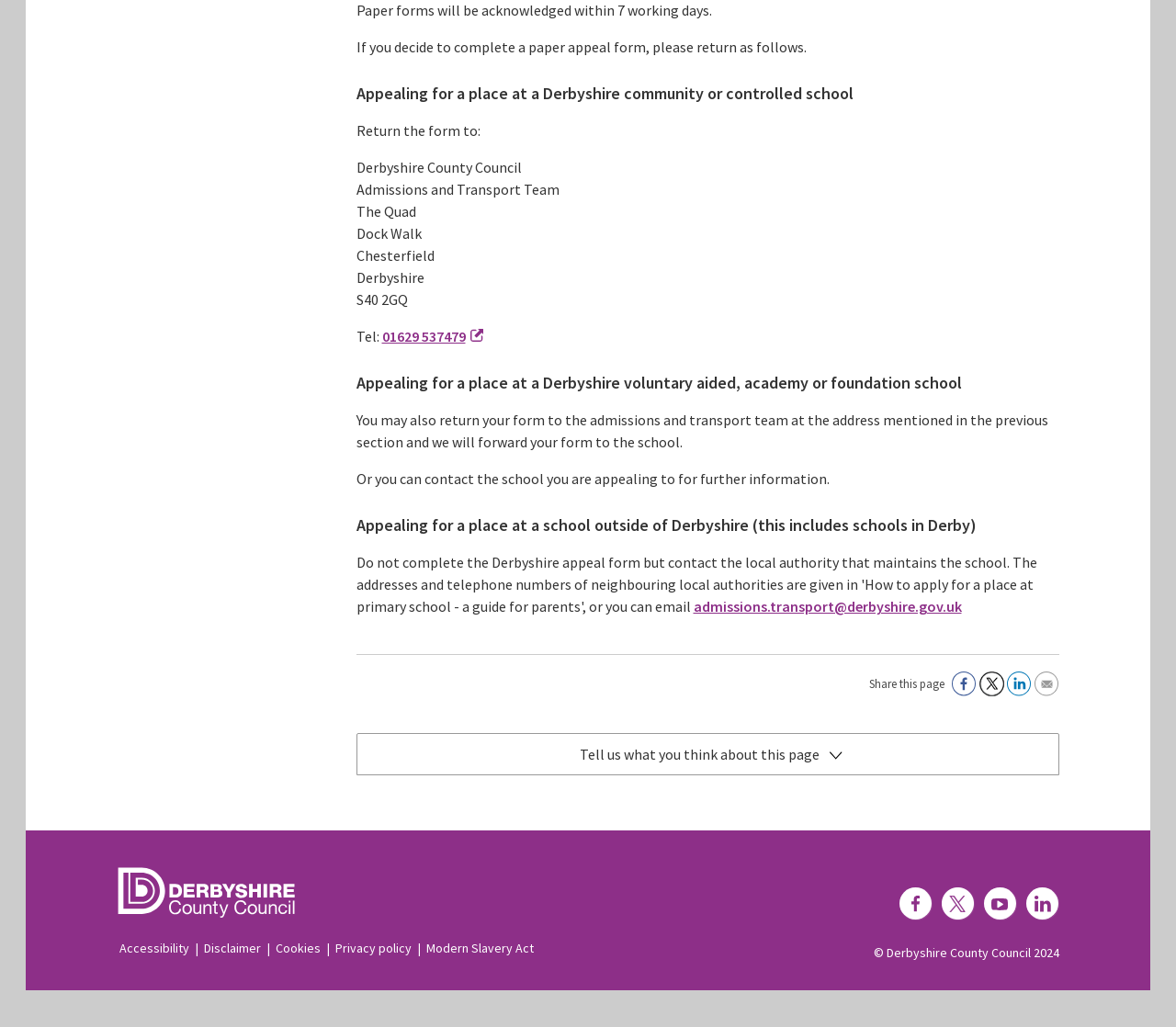What is the email address to contact for appeal?
Look at the webpage screenshot and answer the question with a detailed explanation.

The email address to contact for appeal is mentioned in the section 'Appealing for a place at a school outside of Derbyshire (this includes schools in Derby)' which is 'admissions.transport@derbyshire.gov.uk'.